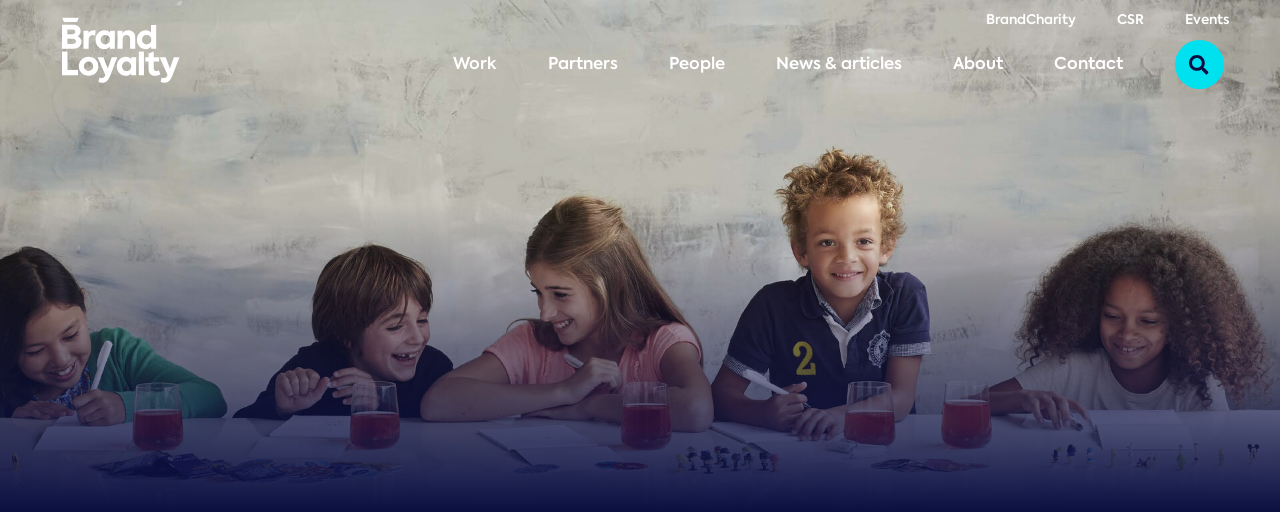Generate an elaborate caption for the given image.

The image titled "Through the mind of a child" captures a heartwarming scene where five children are engaged in a creative activity around a table. They appear to be enjoying themselves, with vibrant smiles and expressions of joy as they participate in a group project. In front of them, there are colorful drinks—likely juice—adding a cheerful ambiance to the setting. The background features a softly painted wall, enhancing the playful atmosphere. This lively interaction among the children reflects the essence of creativity and collaboration, embodying the theme suggested by the image's title.